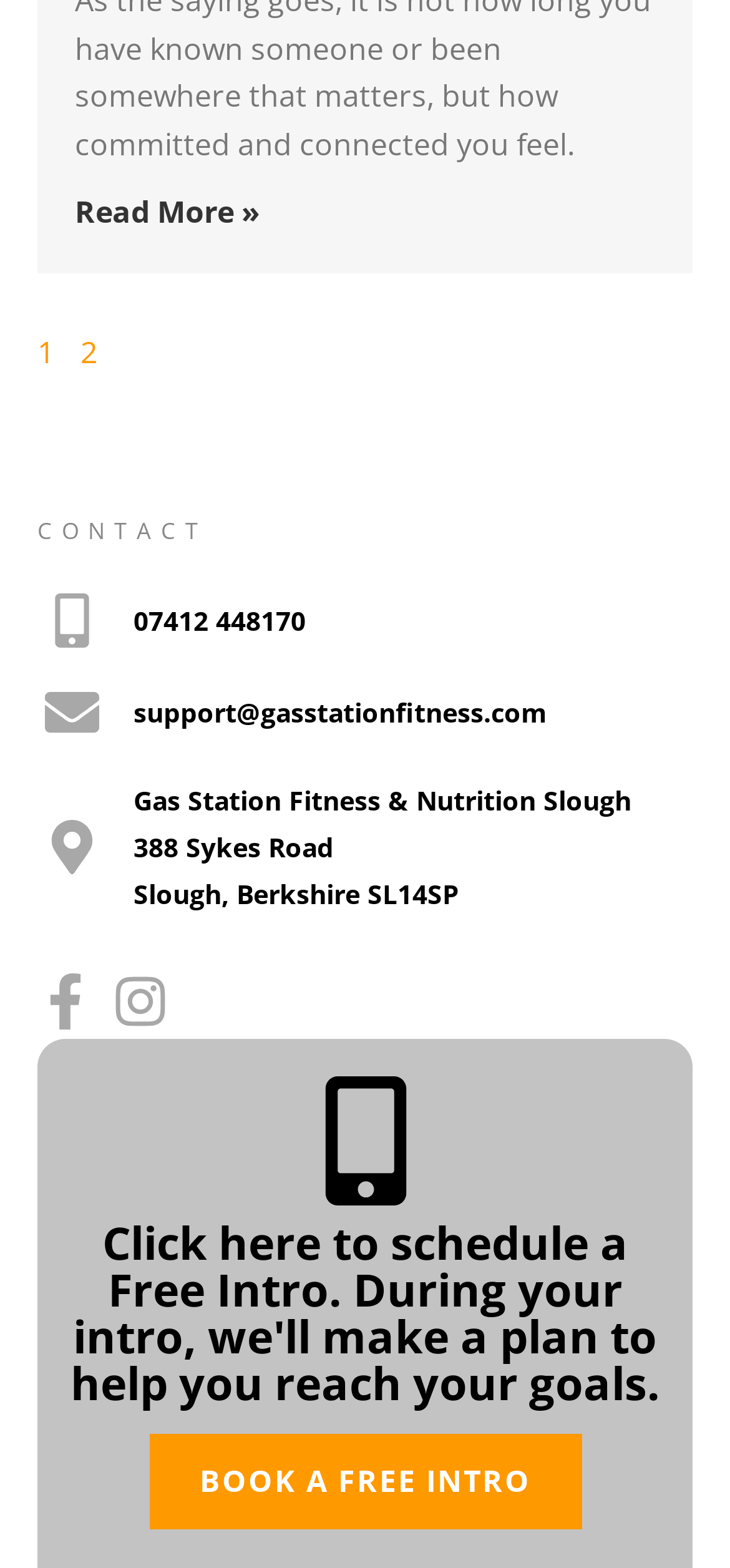Analyze the image and give a detailed response to the question:
What is the purpose of the 'BOOK A FREE INTRO' button?

I read the heading above the button, which says 'Click here to schedule a Free Intro. During your intro, we'll make a plan to help you reach your goals.', and understood that the button is for scheduling a free intro.